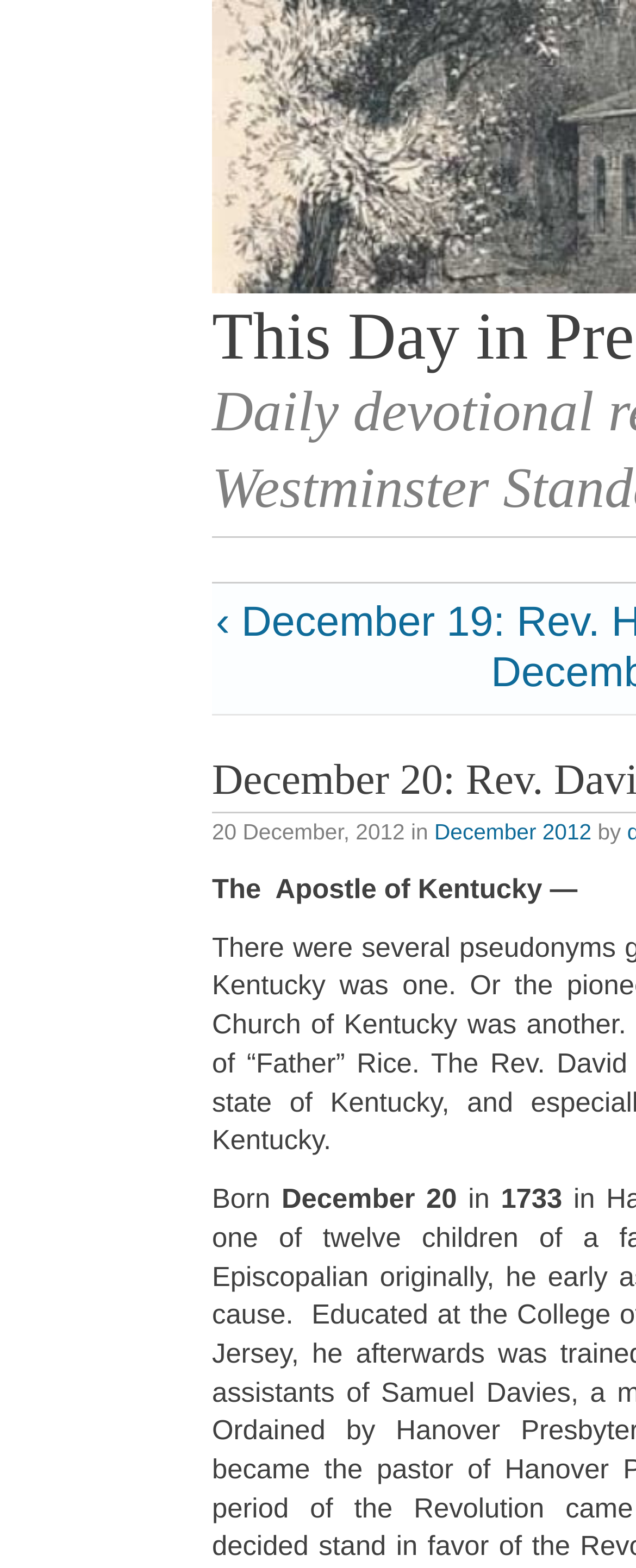What is the month of the archive link?
Please respond to the question with a detailed and informative answer.

I found the month by looking at the link below the date, which says 'December 2012'. This suggests that the archive link is for the month of December.